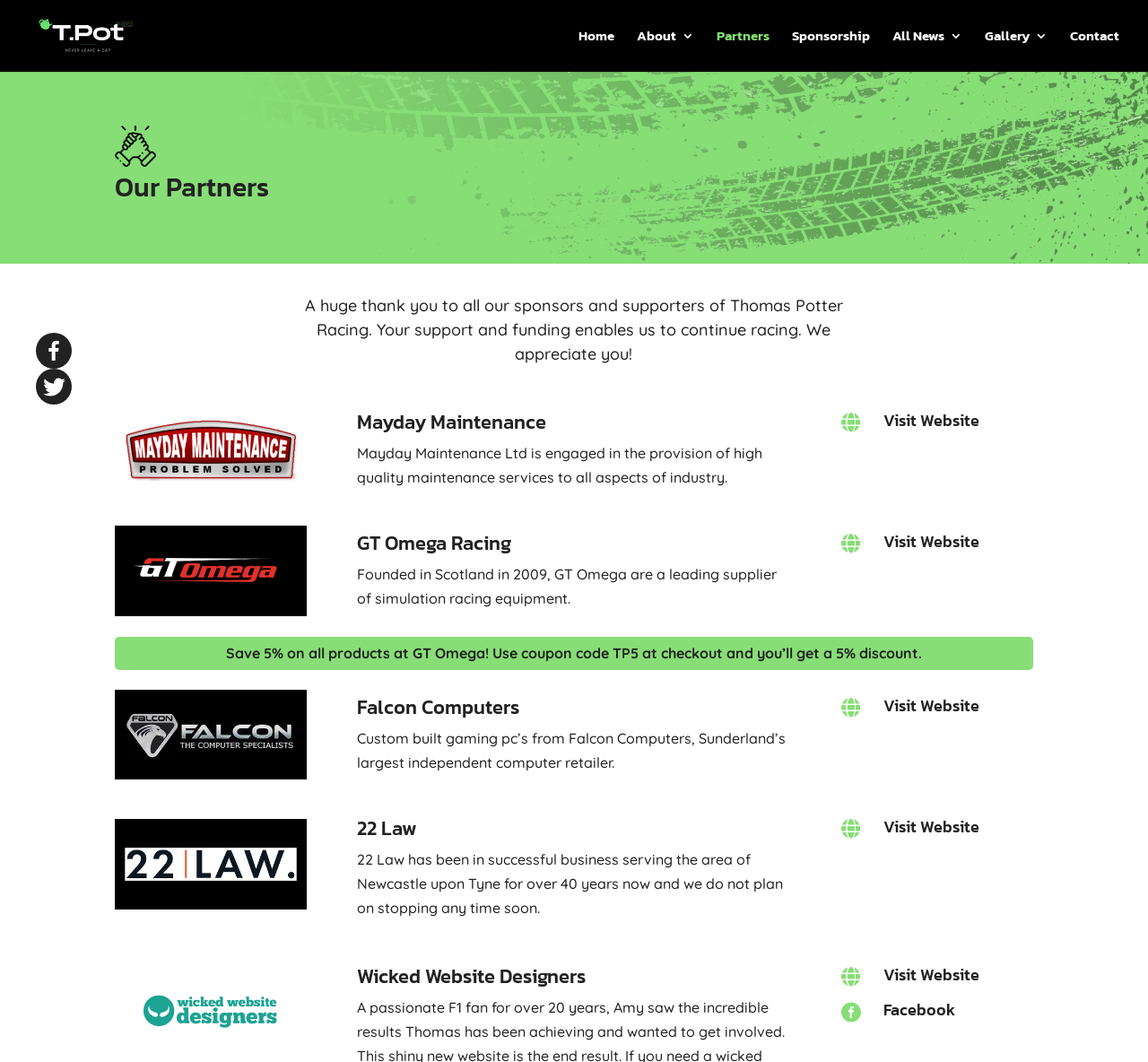Refer to the image and provide a thorough answer to this question:
How can you contact Thomas Potter Racing?

The Contact link is located in the top navigation bar, which suggests that it leads to a page where you can get in touch with Thomas Potter Racing.